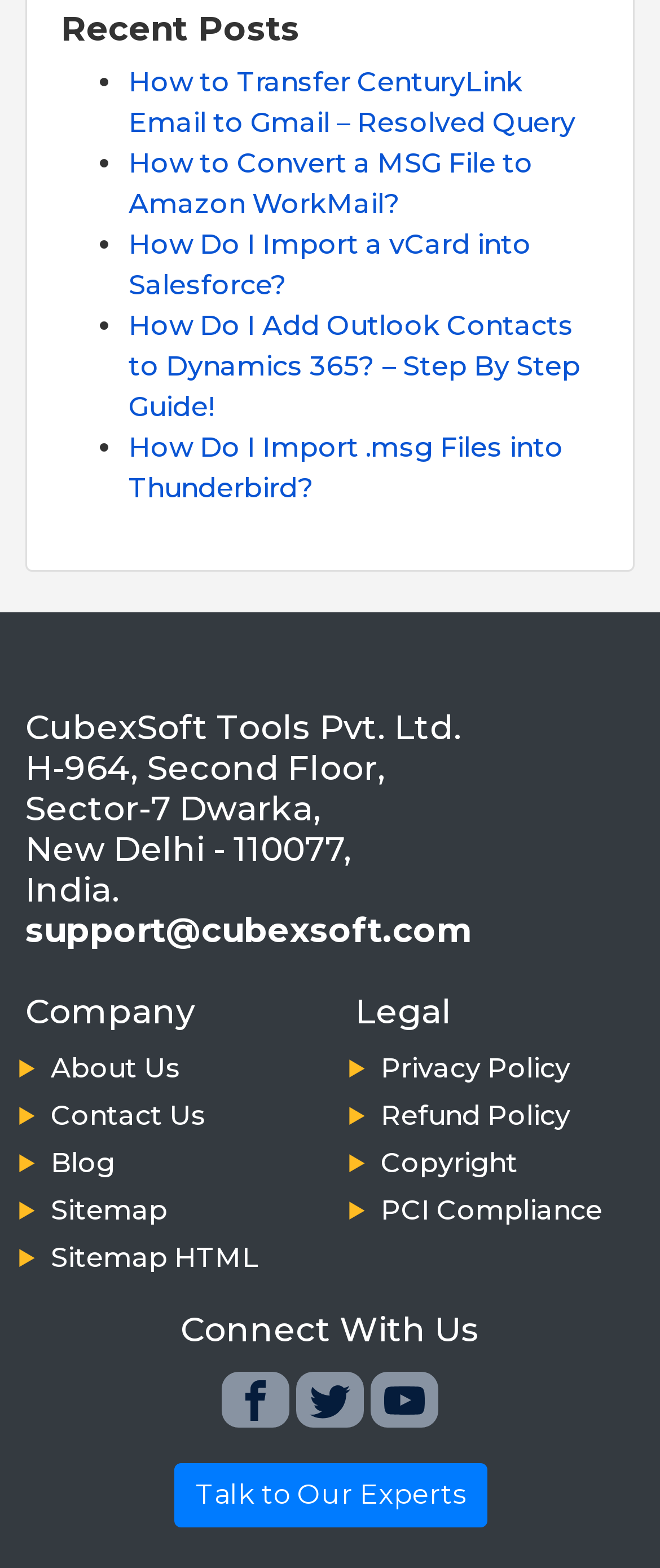How many links are there in the 'Recent Posts' section?
Provide a detailed answer to the question using information from the image.

The 'Recent Posts' section is located at the top of the webpage, and it contains a list of links. By counting the number of link elements with a bounding box coordinate that falls within the 'Recent Posts' section, we can determine that there are 5 links in total.